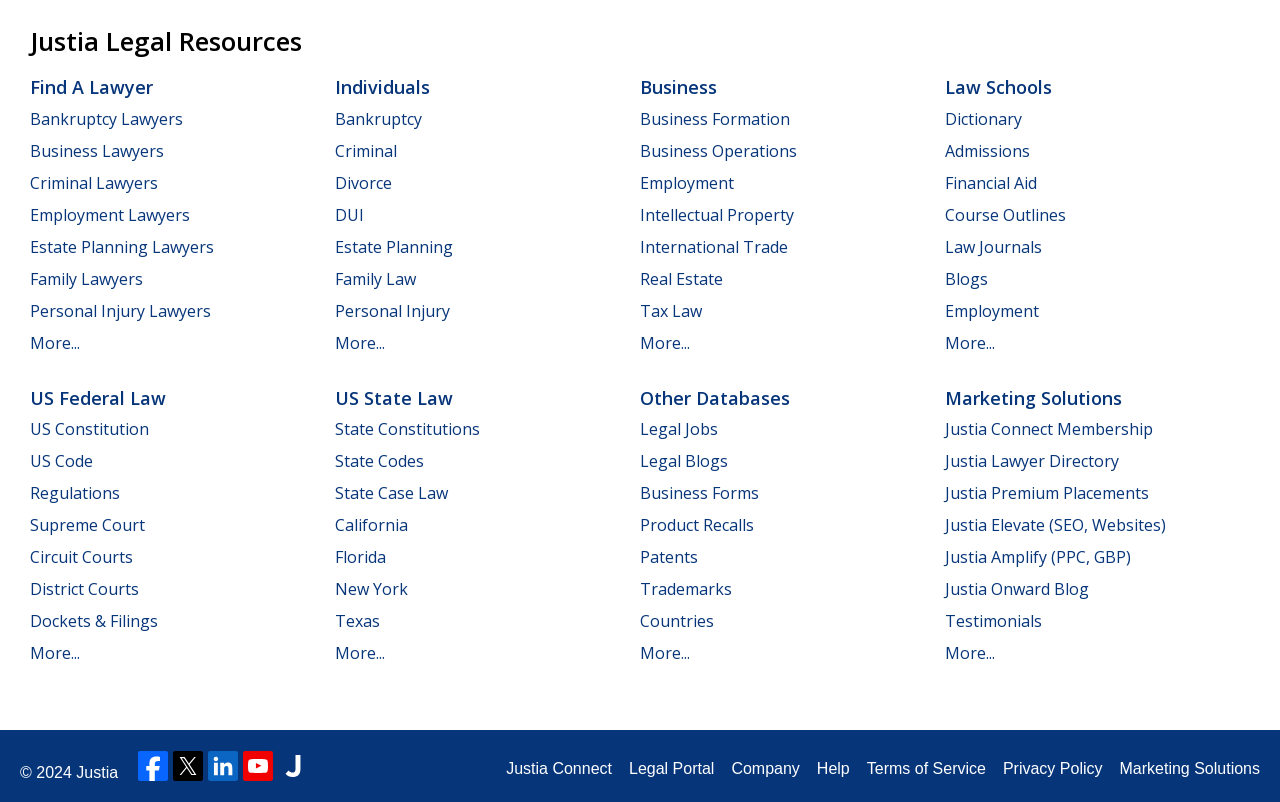Please determine the bounding box coordinates of the element's region to click for the following instruction: "Learn about US Constitution".

[0.023, 0.521, 0.116, 0.549]